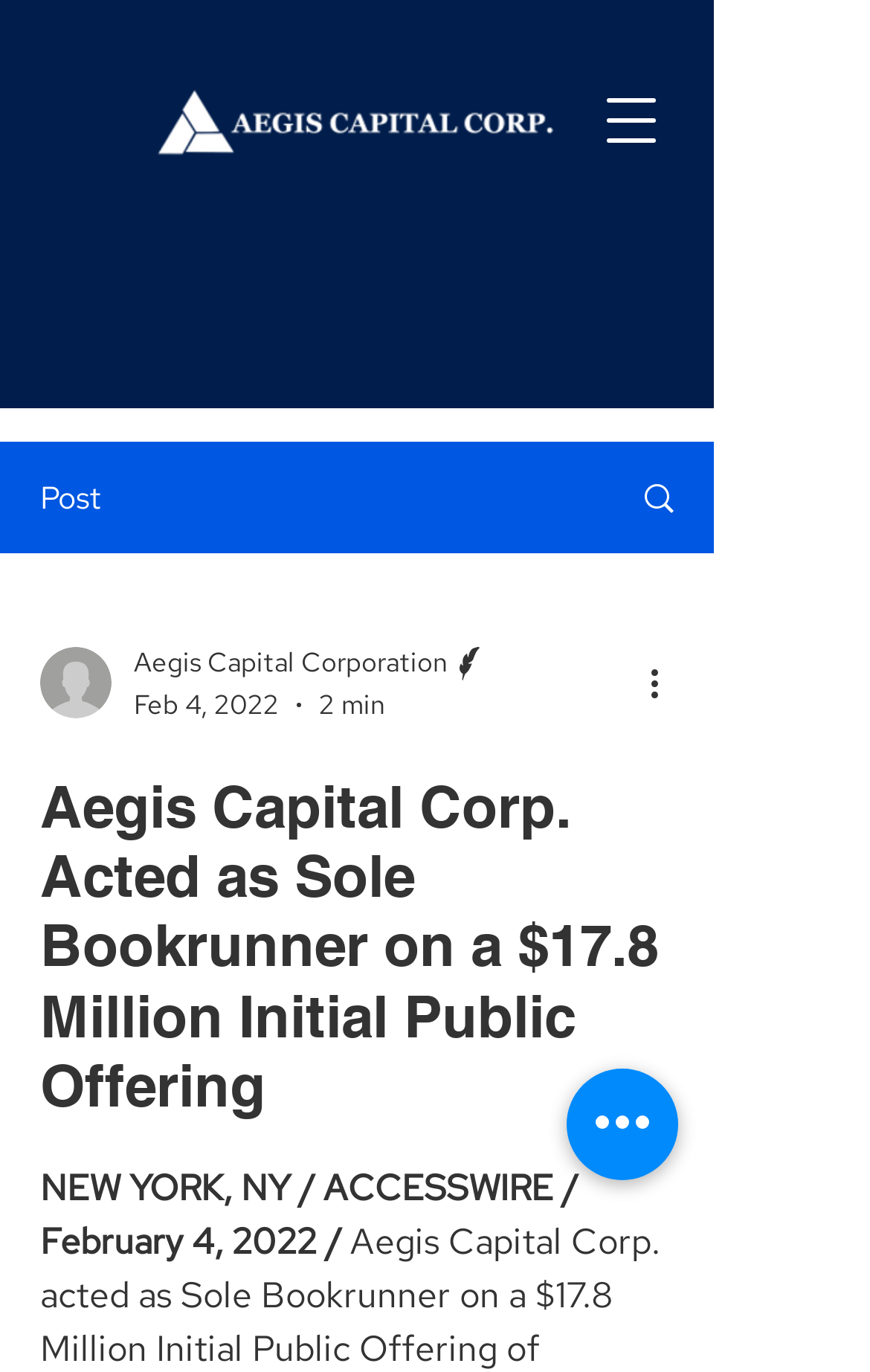What is the purpose of the button with the text 'More actions'?
Look at the image and answer with only one word or phrase.

To show more actions